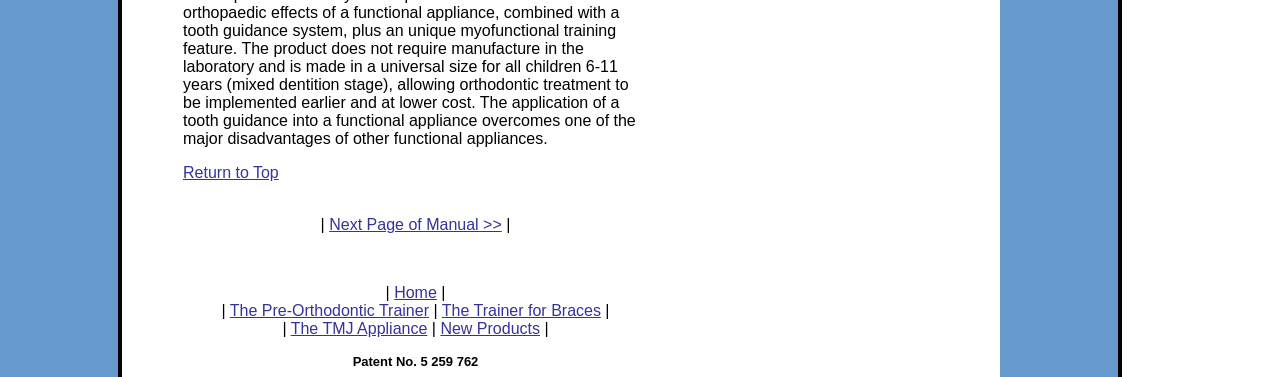Mark the bounding box of the element that matches the following description: "Next Page of Manual >>".

[0.257, 0.574, 0.392, 0.619]